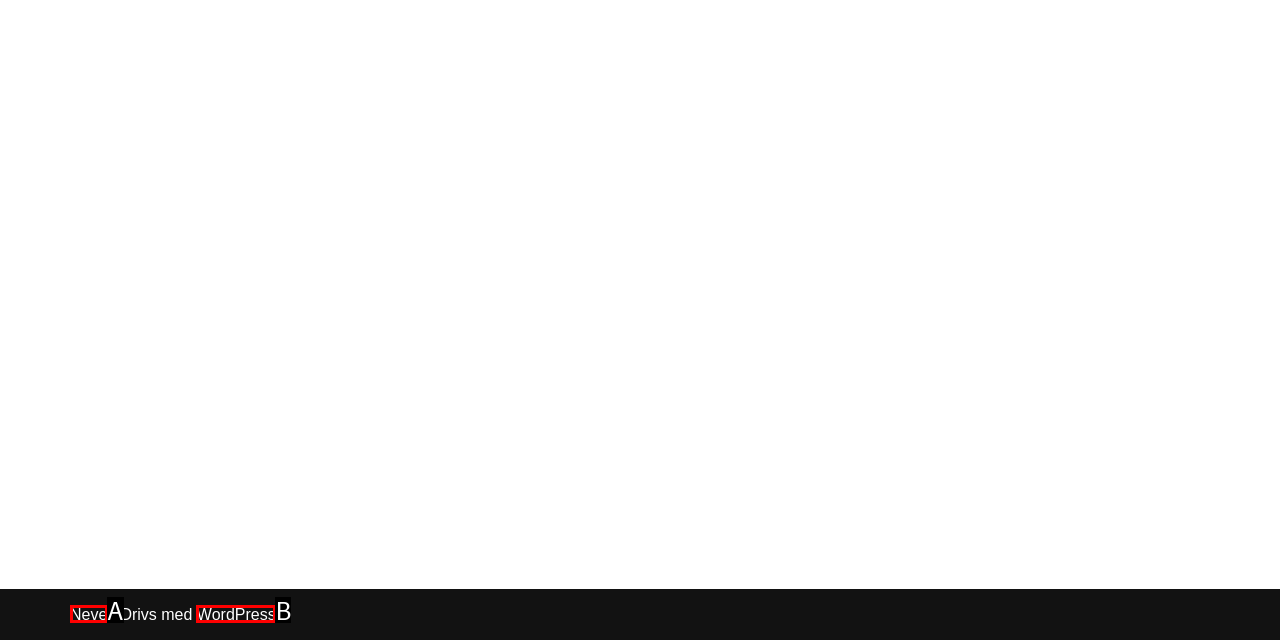Determine which HTML element fits the description: WordPress. Answer with the letter corresponding to the correct choice.

B